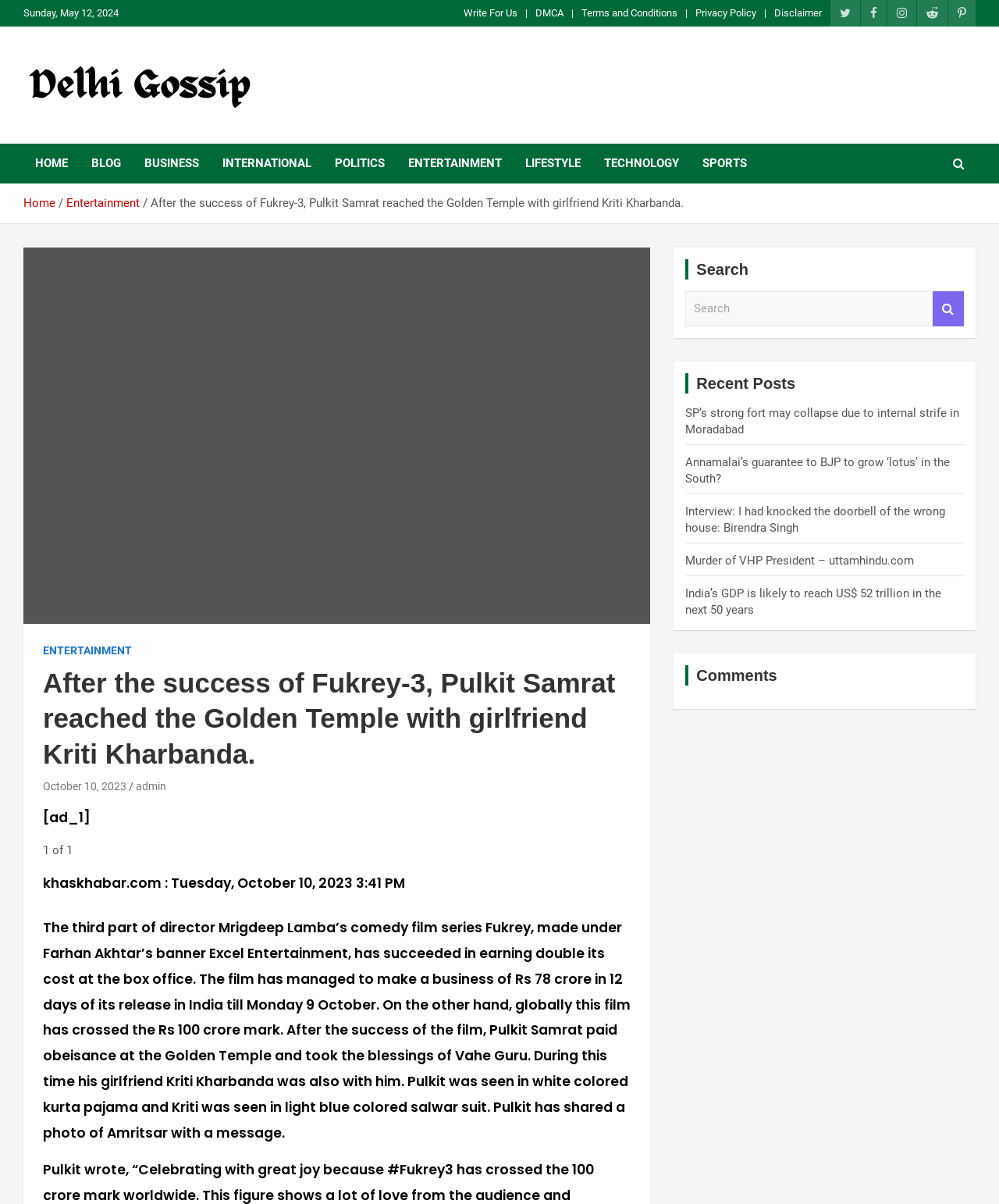Please specify the bounding box coordinates of the clickable section necessary to execute the following command: "Read the 'Recent Posts'".

[0.686, 0.31, 0.965, 0.327]